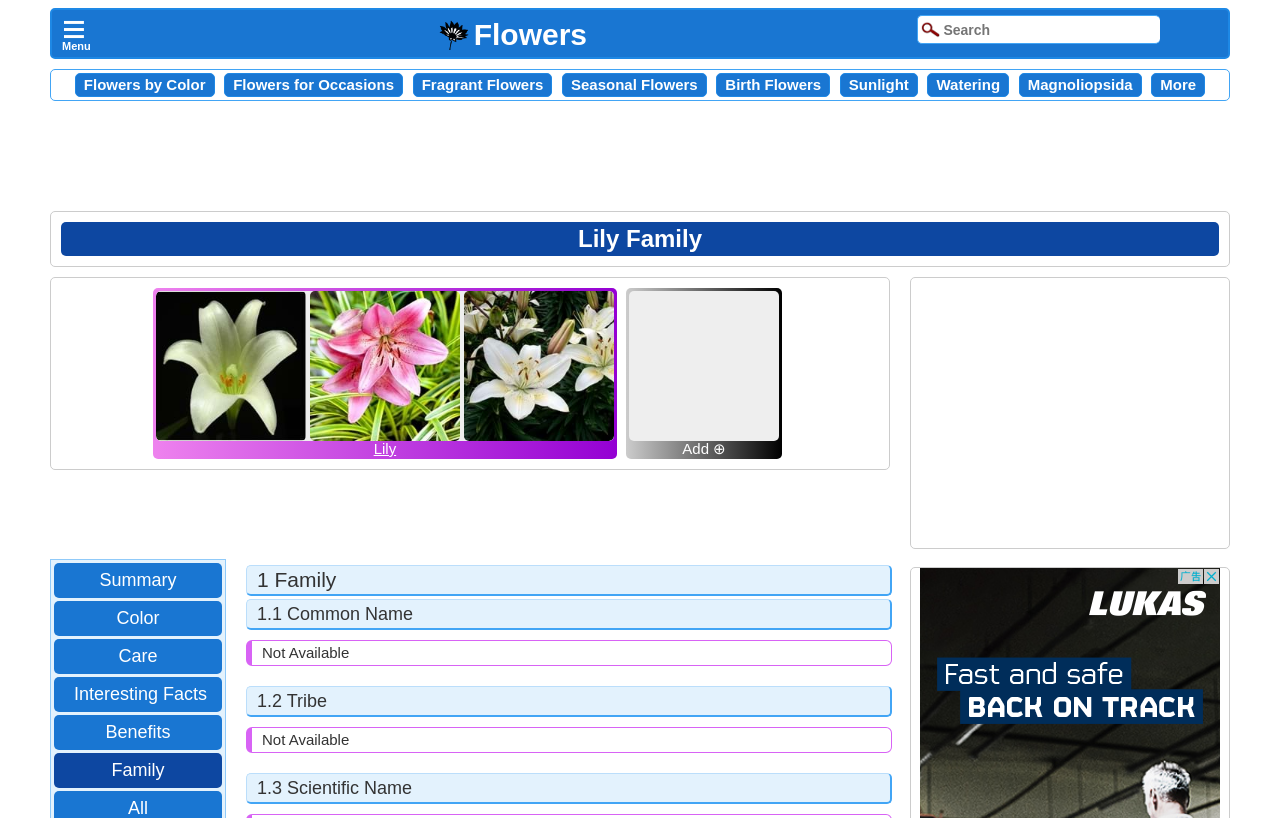Please identify the bounding box coordinates of the element I need to click to follow this instruction: "Explore Magnoliopsida".

[0.803, 0.093, 0.885, 0.114]